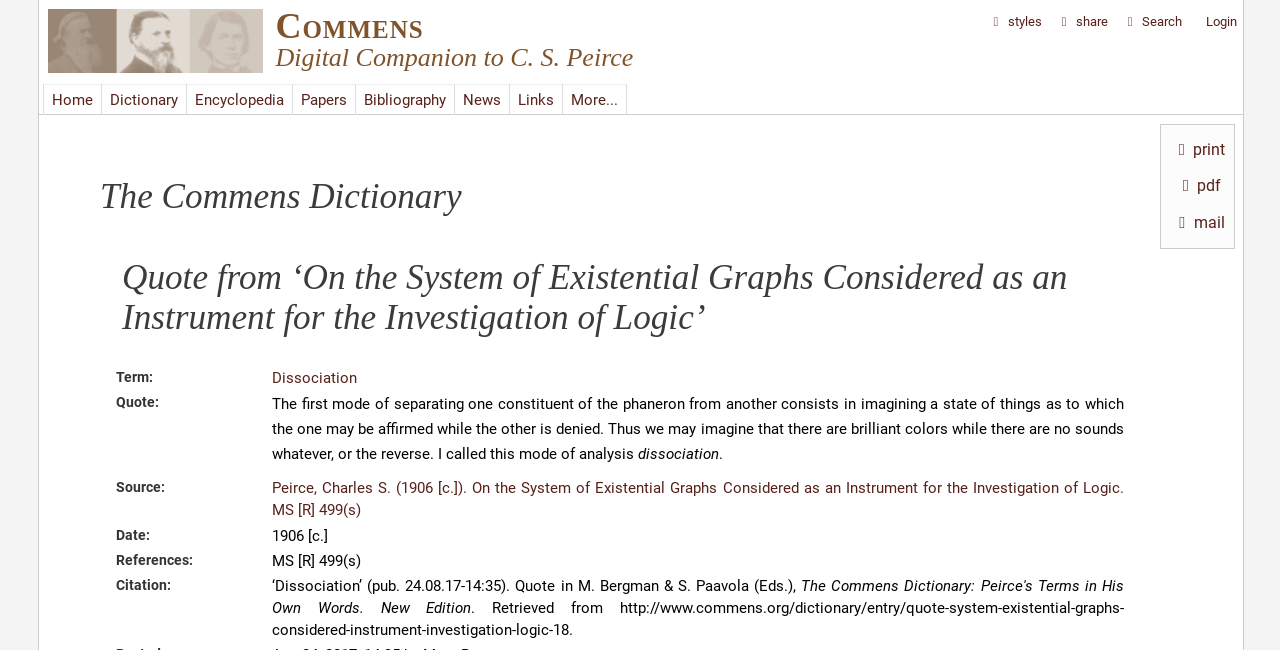Identify the bounding box coordinates of the element that should be clicked to fulfill this task: "search Commens". The coordinates should be provided as four float numbers between 0 and 1, i.e., [left, top, right, bottom].

[0.876, 0.022, 0.926, 0.045]